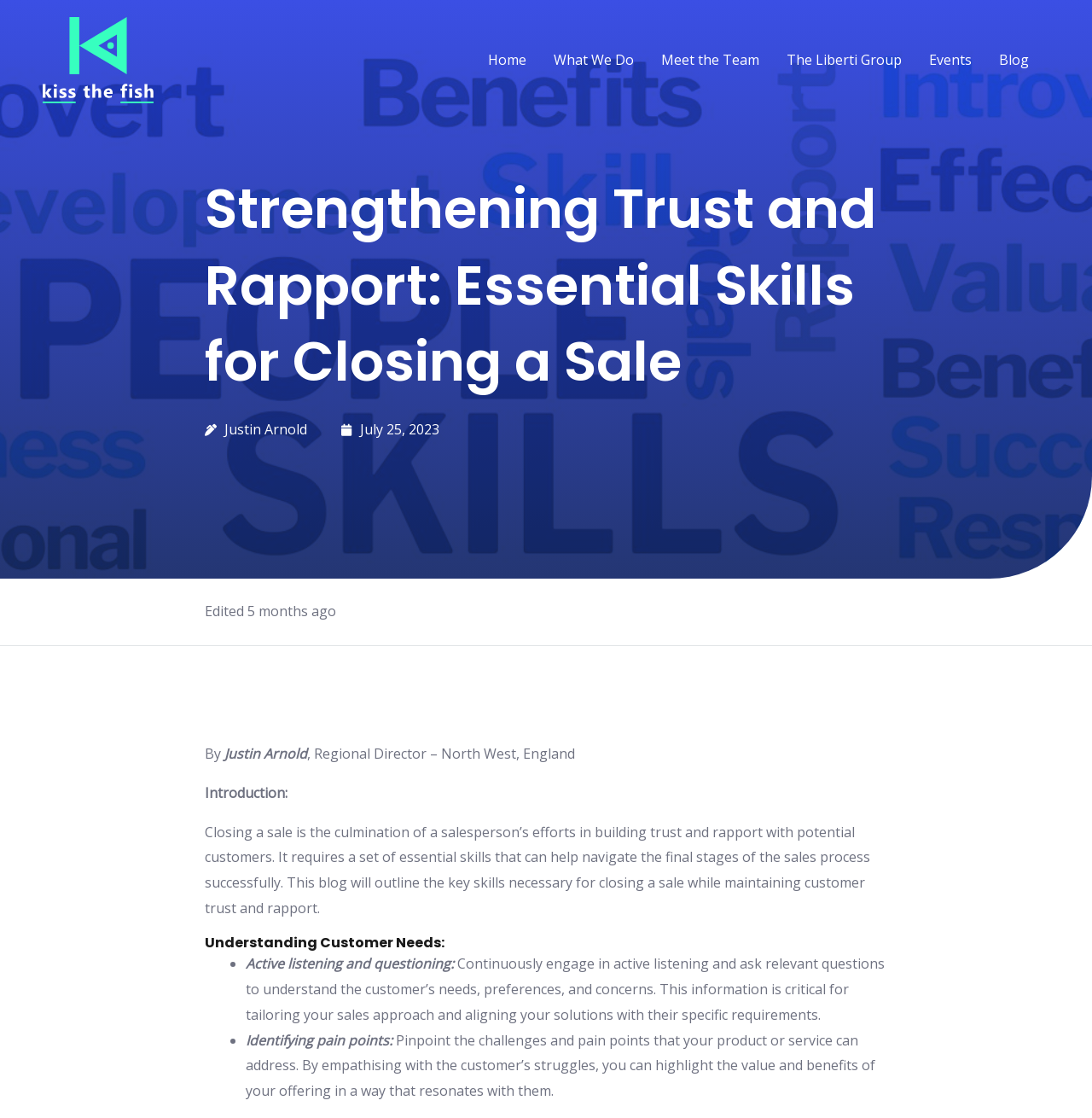Analyze the image and deliver a detailed answer to the question: Who is the author of this blog?

I found the author's name by looking at the text 'By Justin Arnold' which is located below the title of the blog post.